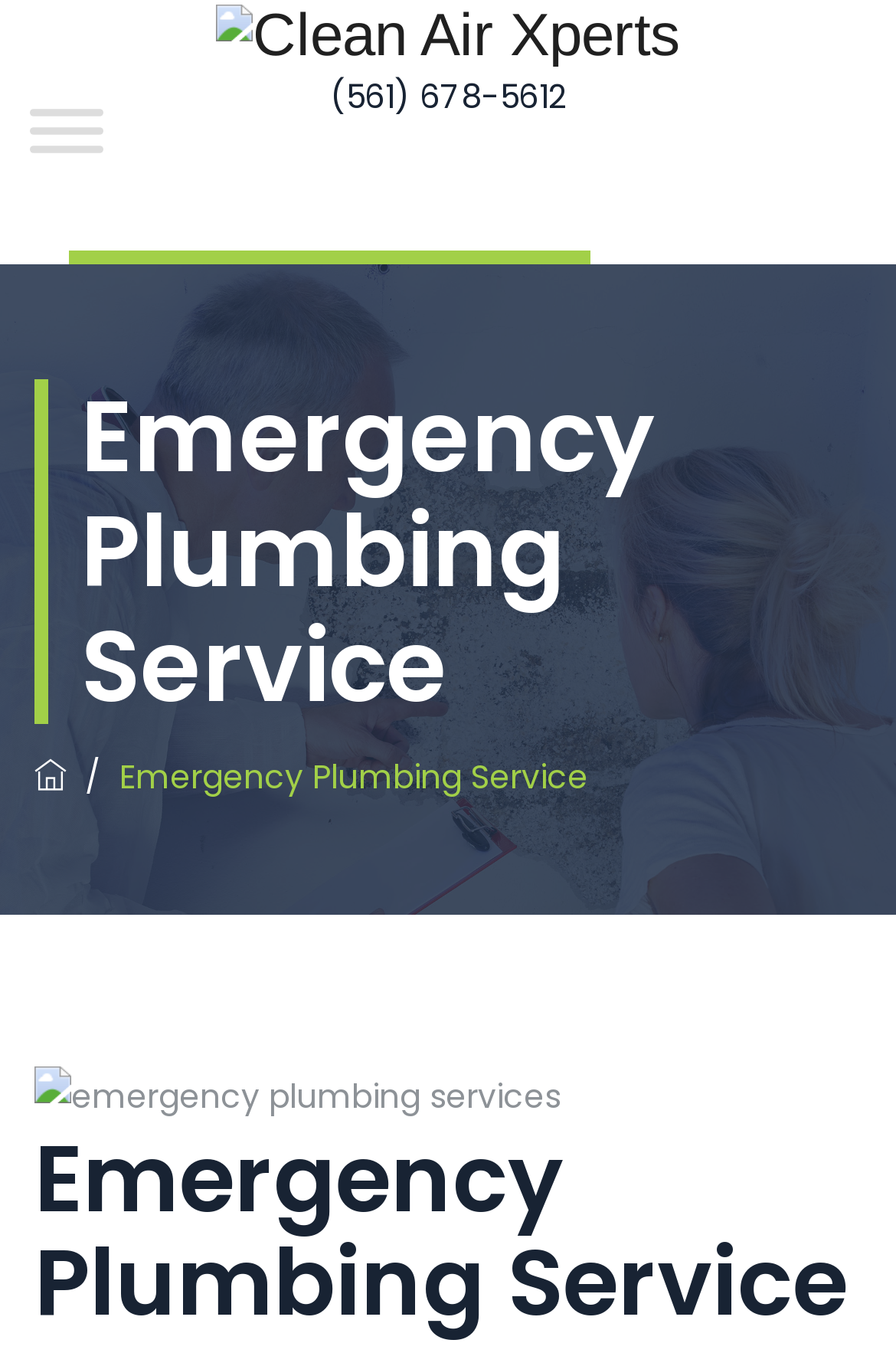Reply to the question with a single word or phrase:
What is the purpose of the button on the top left?

Toggle Menu